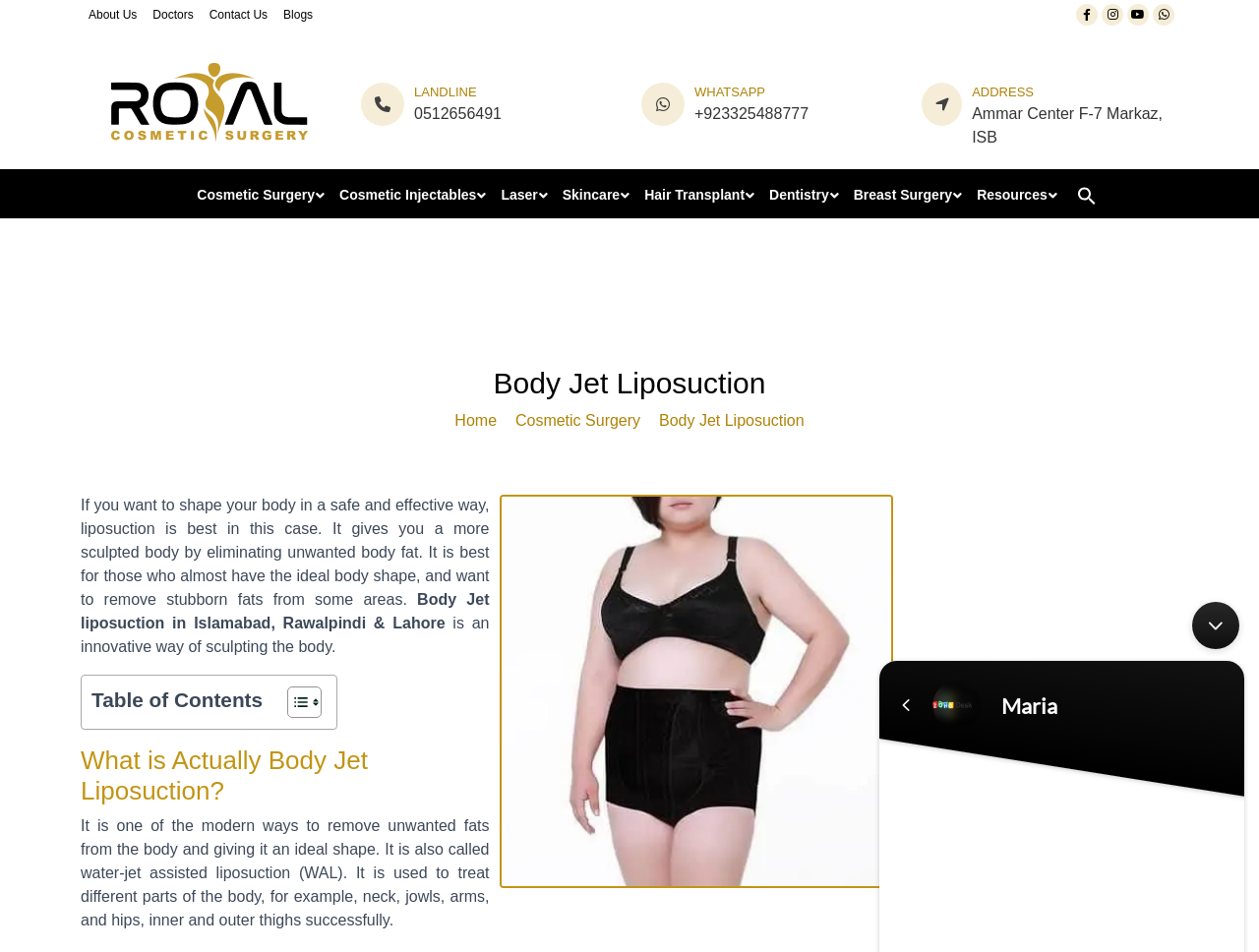What is the purpose of the 'BOOK AN APPOINTMENT' section?
Please provide a single word or phrase based on the screenshot.

To book an appointment